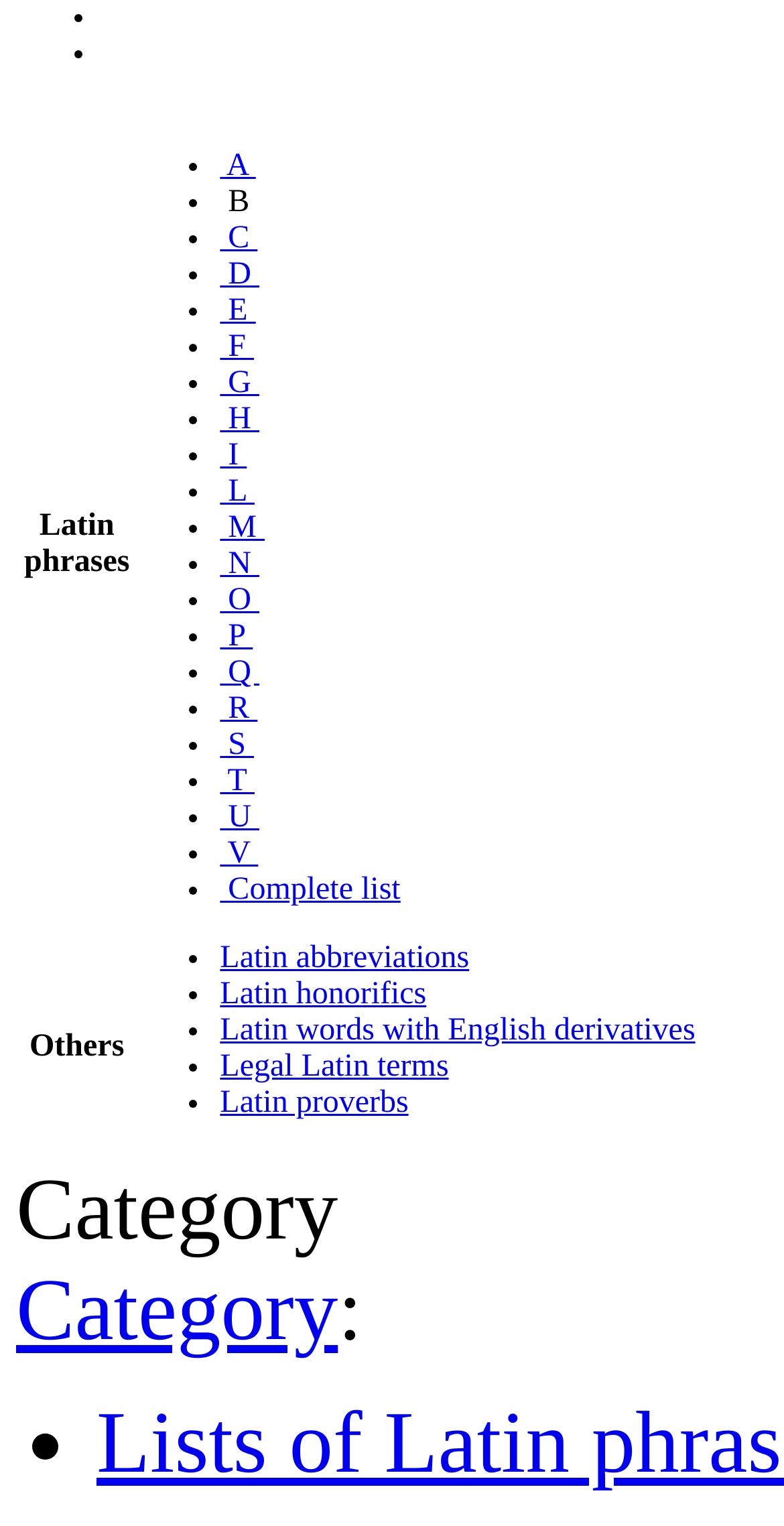Find and specify the bounding box coordinates that correspond to the clickable region for the instruction: "view Latin phrases".

[0.028, 0.098, 0.168, 0.617]